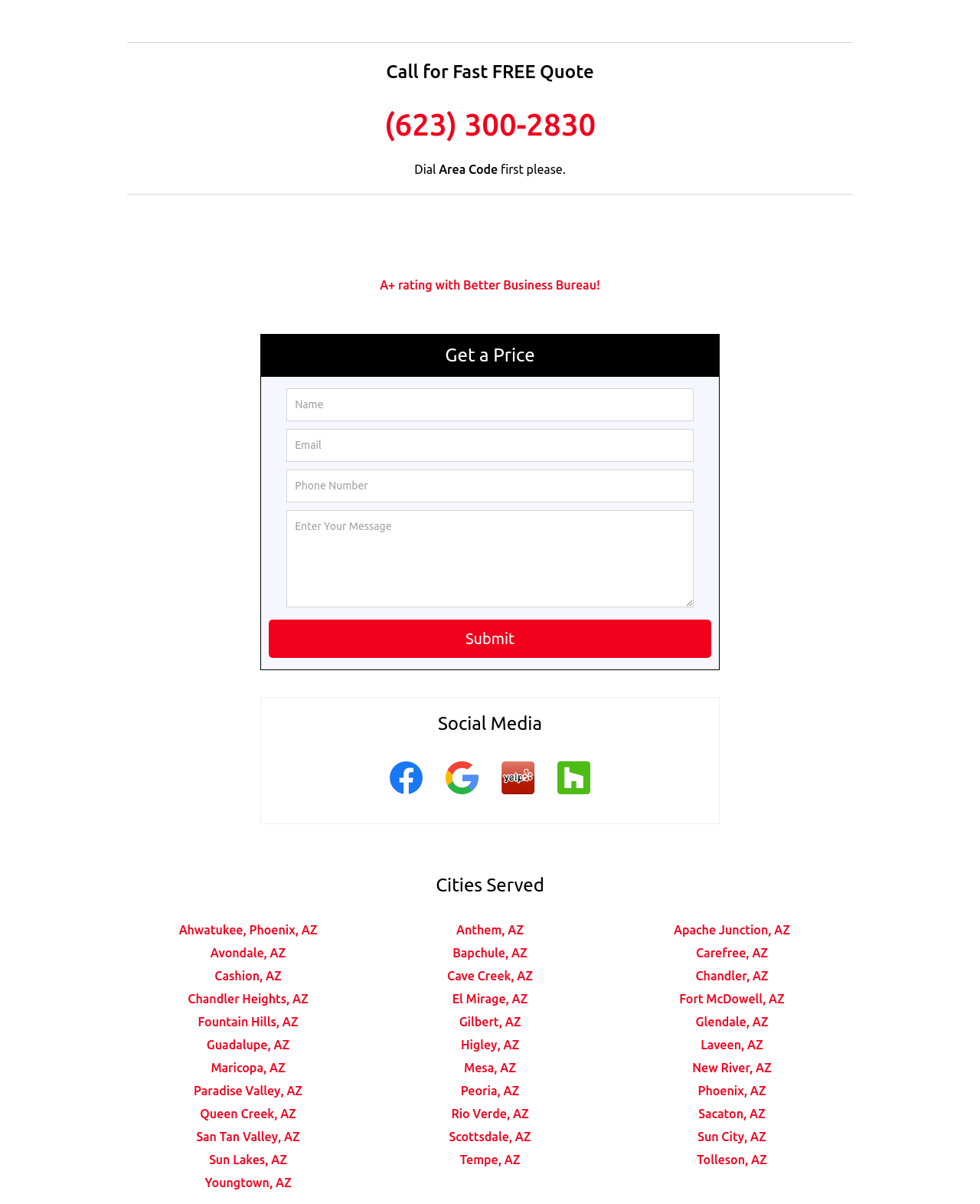Extract the bounding box coordinates of the UI element described by: "Fountain Hills, AZ". The coordinates should include four float numbers ranging from 0 to 1, e.g., [left, top, right, bottom].

[0.202, 0.843, 0.304, 0.855]